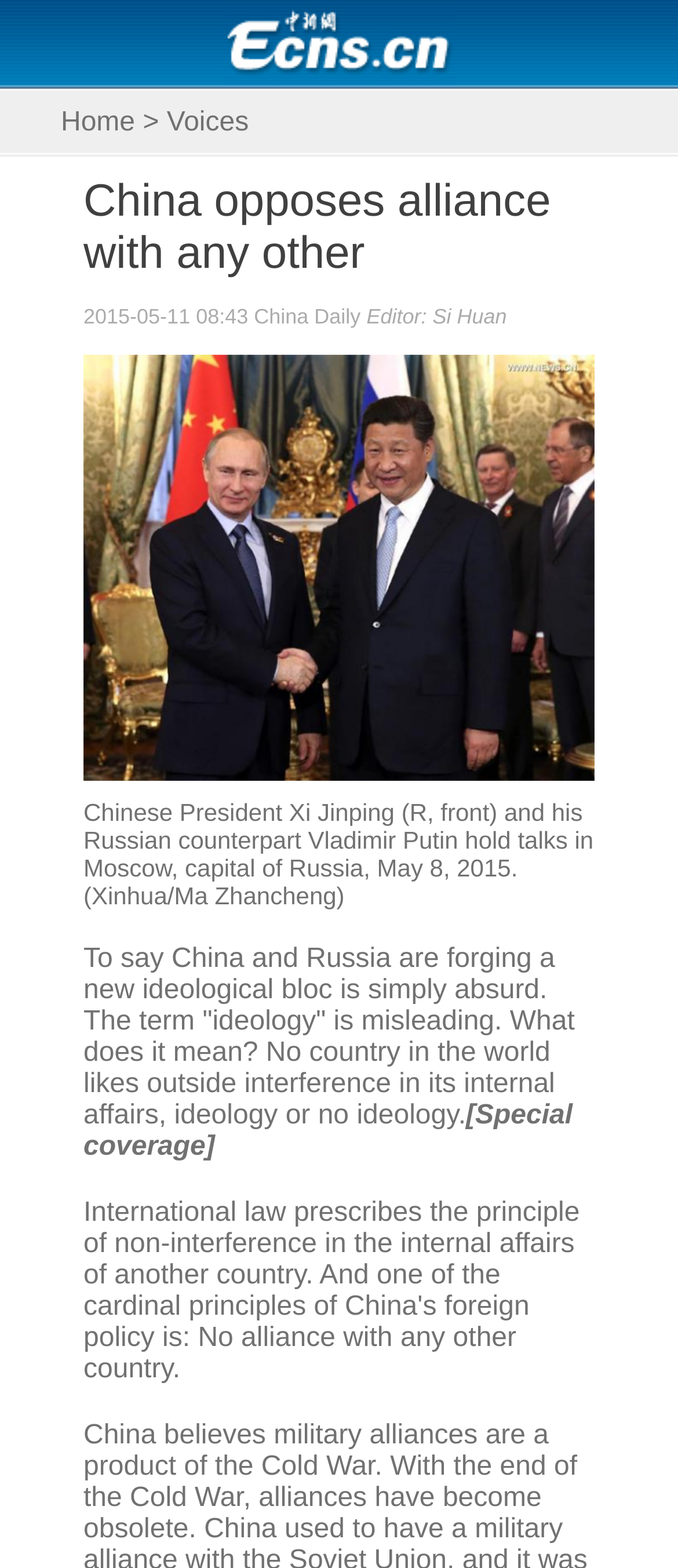Detail the various sections and features of the webpage.

The webpage is a news article page from ecns.cn, the official English-language website of China News Service (CNS). At the top, there is a navigation menu with three links: "Home" on the left, followed by a ">" symbol, and then "Voices" on the right. 

Below the navigation menu, there is a prominent headline that reads "China opposes alliance with any other". This headline is centered and takes up most of the width of the page. 

Underneath the headline, there is a section with three lines of text. The first line shows the date "2015-05-11 08:43", the second line indicates the source "China Daily", and the third line shows the editor's name "Si Huan". 

To the right of this section, there is a large image that takes up about half of the page's width. The image depicts Chinese President Xi Jinping and Russian President Vladimir Putin holding talks in Moscow. 

Below the image, there is a long paragraph of text that discusses the relationship between China and Russia, arguing that the idea of a new ideological bloc between the two countries is absurd. 

At the bottom of the page, there is a link labeled "[Special coverage]" that is likely related to the news article.